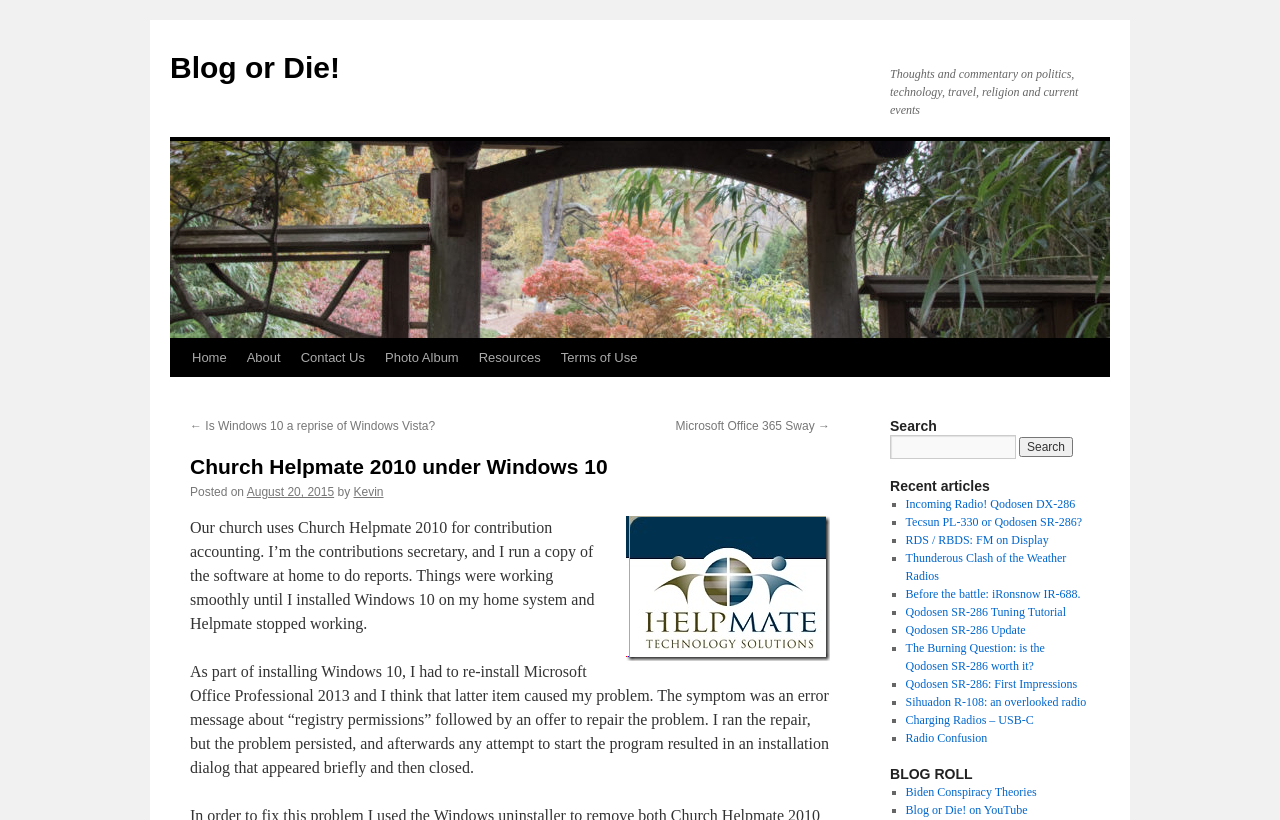Write a detailed summary of the webpage, including text, images, and layout.

This webpage is a blog post titled "Church Helpmate 2010 under Windows 10" on a website called "Blog or Die!". The top section of the page features a link to the blog's homepage, a brief description of the blog's content, and an image with the blog's logo.

Below this section, there is a navigation menu with links to various pages, including "Home", "About", "Contact Us", "Photo Album", "Resources", and "Terms of Use". To the right of this menu, there are two links to previous and next blog posts.

The main content of the page is a blog post about the author's experience with Church Helpmate 2010 software on Windows 10. The post is divided into several paragraphs, with a heading that summarizes the content. There is also an image embedded in the post.

On the right-hand side of the page, there is a search bar with a heading "Search" and a button to submit the search query. Below this, there is a section titled "Recent articles" that lists several links to other blog posts, each with a brief title and a bullet point marker.

Further down the page, there is another section titled "BLOG ROLL" that lists links to other blogs or websites, each with a brief title and a bullet point marker.

Overall, the webpage has a simple and clean layout, with a focus on the blog post content and easy navigation to other sections of the website.